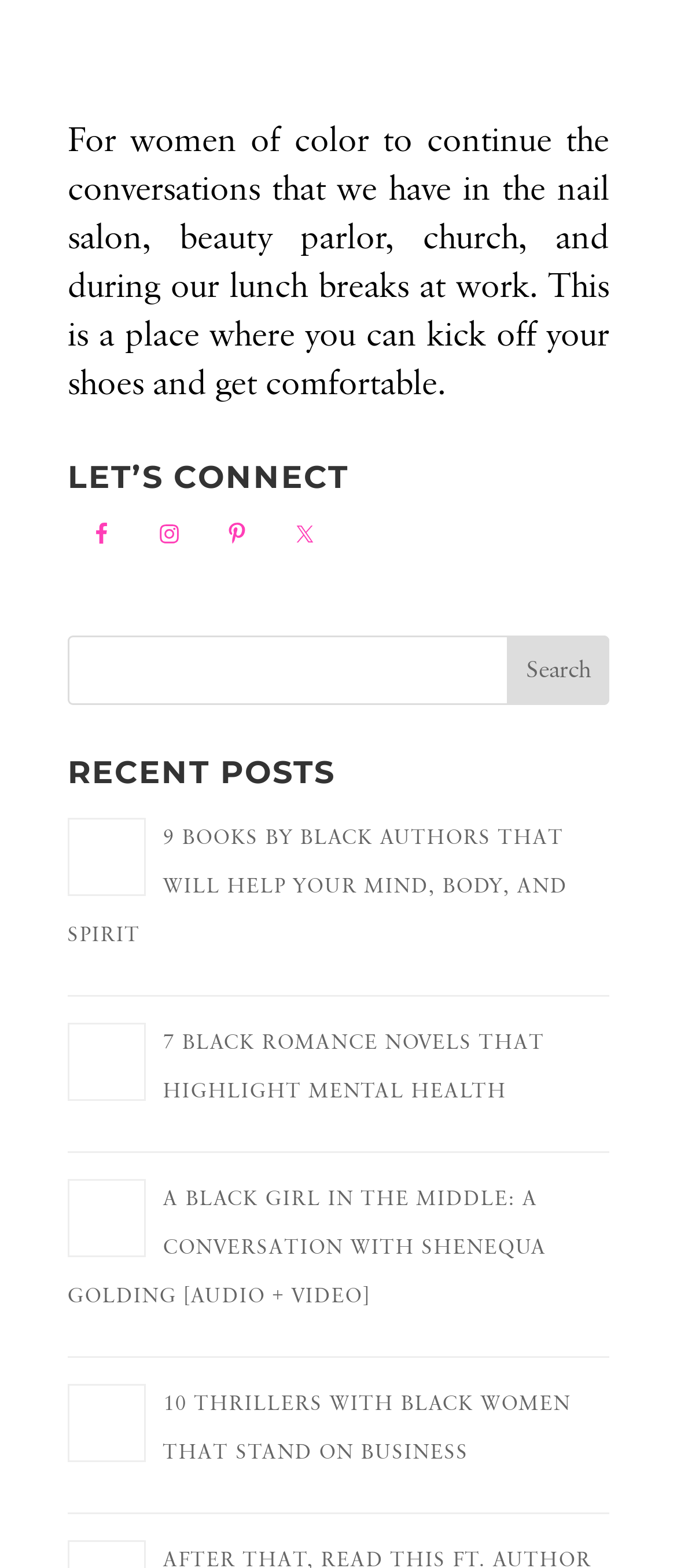Please specify the coordinates of the bounding box for the element that should be clicked to carry out this instruction: "Check out 7 Black Romance Novels That Highlight Mental Health". The coordinates must be four float numbers between 0 and 1, formatted as [left, top, right, bottom].

[0.241, 0.657, 0.805, 0.705]